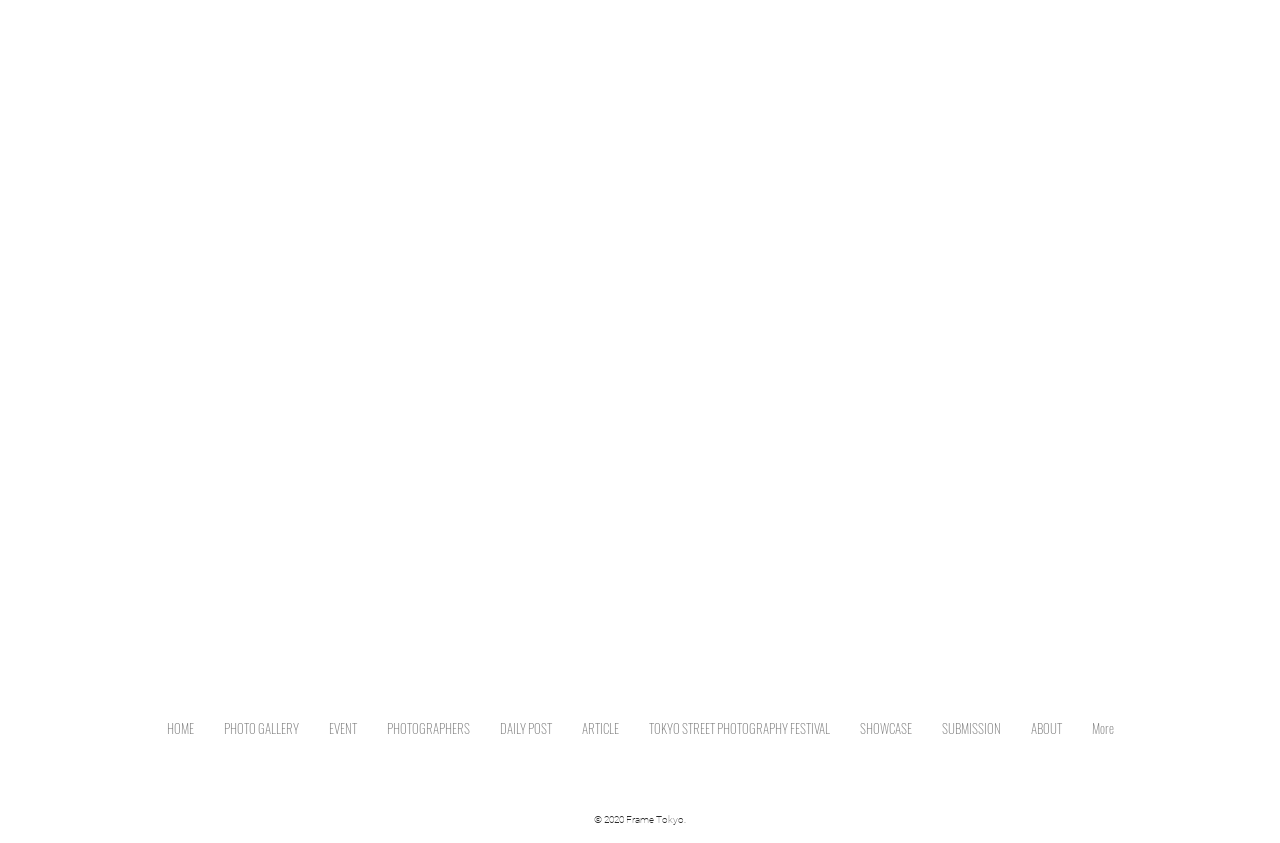Identify the bounding box coordinates of the region that should be clicked to execute the following instruction: "visit Facebook page".

[0.466, 0.909, 0.496, 0.955]